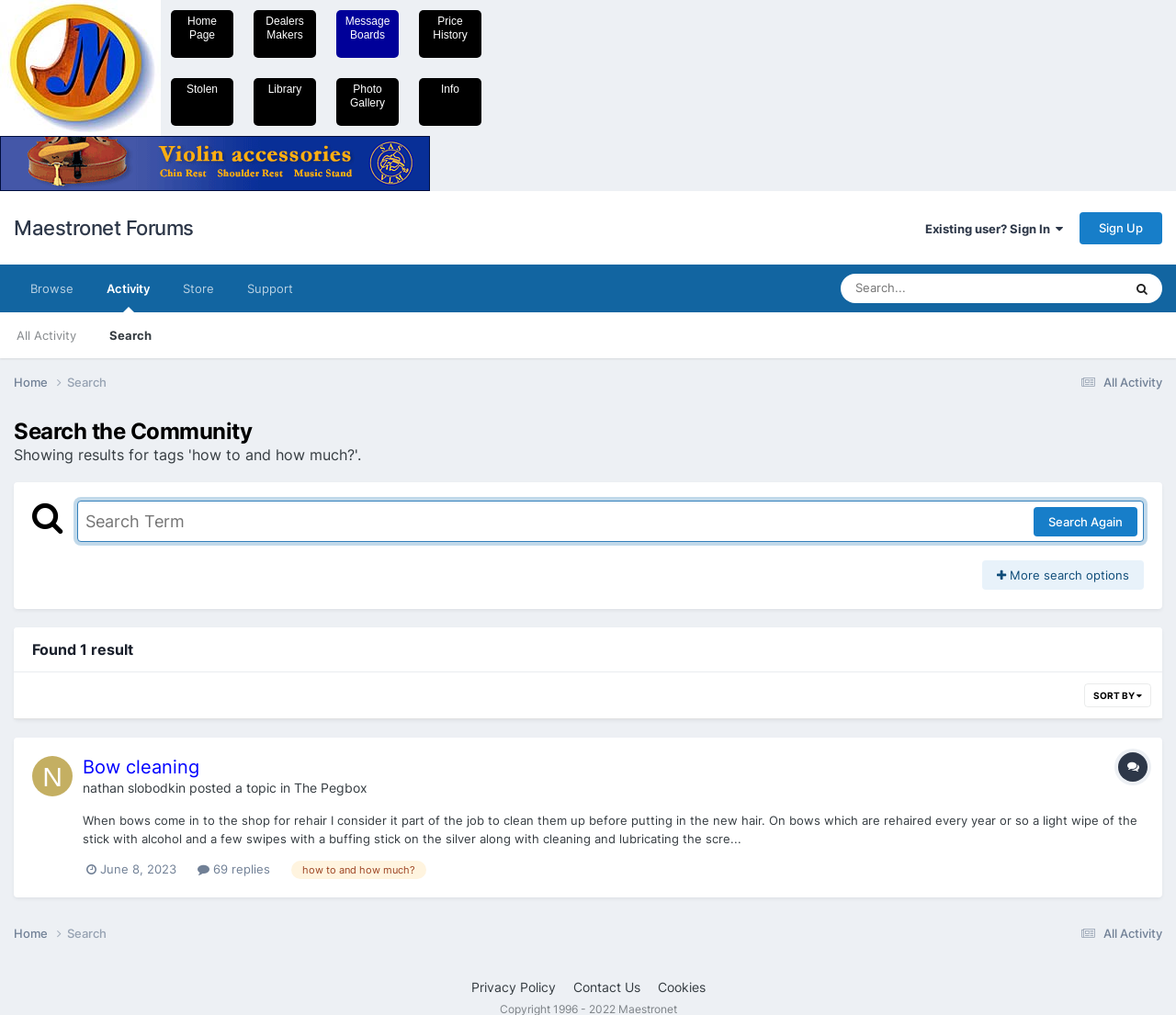Respond with a single word or short phrase to the following question: 
How many replies are there to the topic?

69